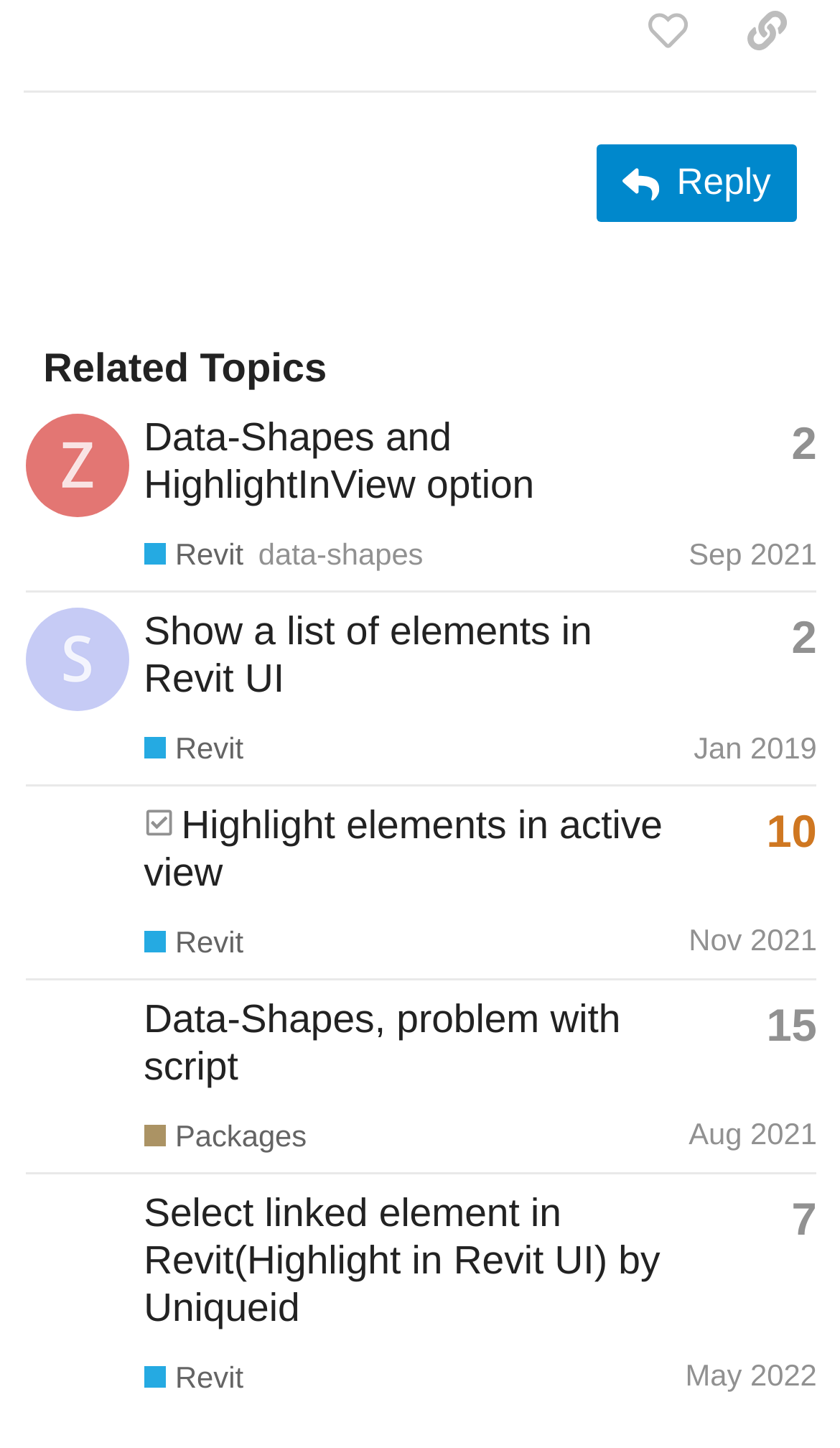What is the username of the latest poster in the second row?
By examining the image, provide a one-word or phrase answer.

sajithwetta